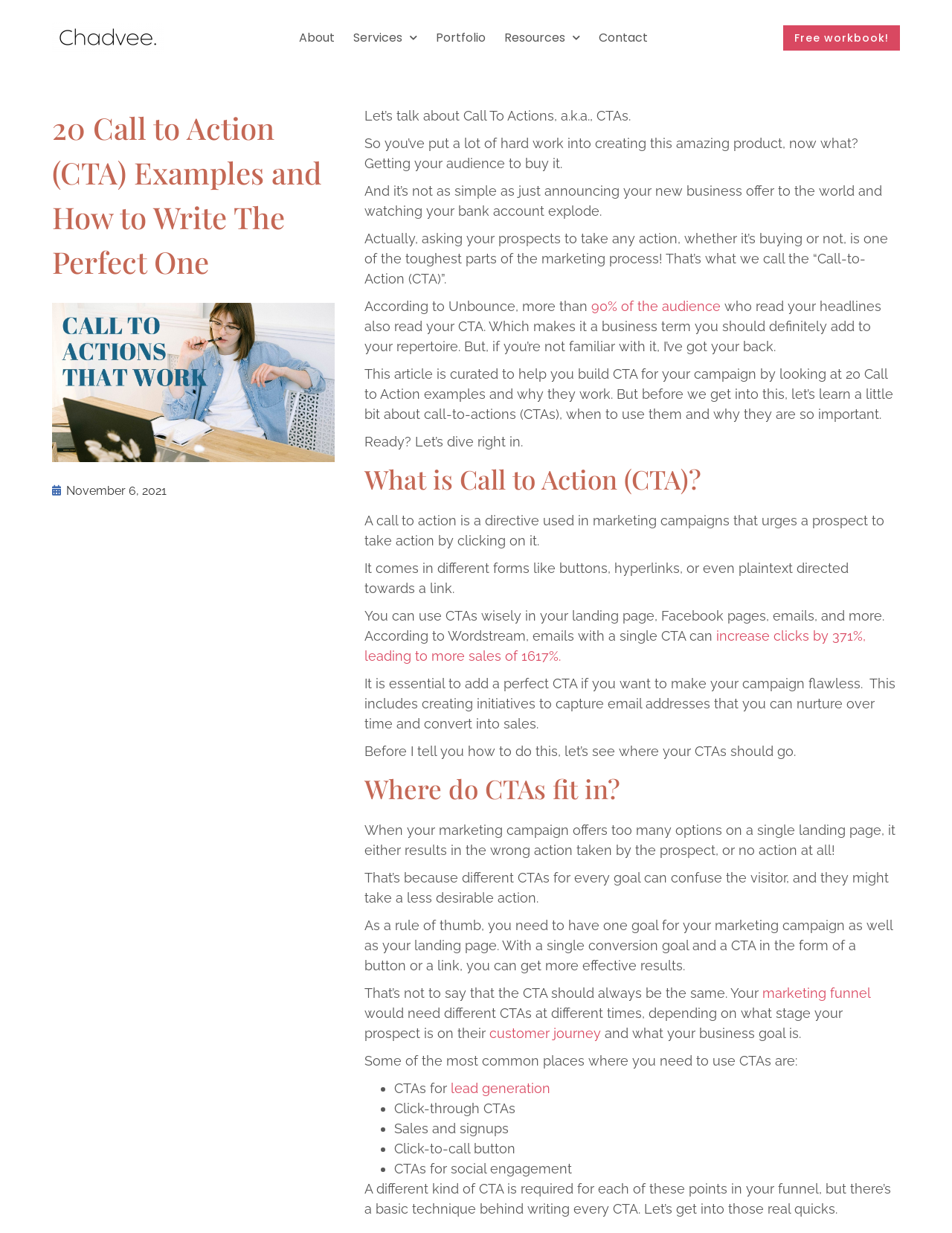Please identify the bounding box coordinates of the element I should click to complete this instruction: 'Click the 'November 6, 2021' link'. The coordinates should be given as four float numbers between 0 and 1, like this: [left, top, right, bottom].

[0.055, 0.39, 0.175, 0.406]